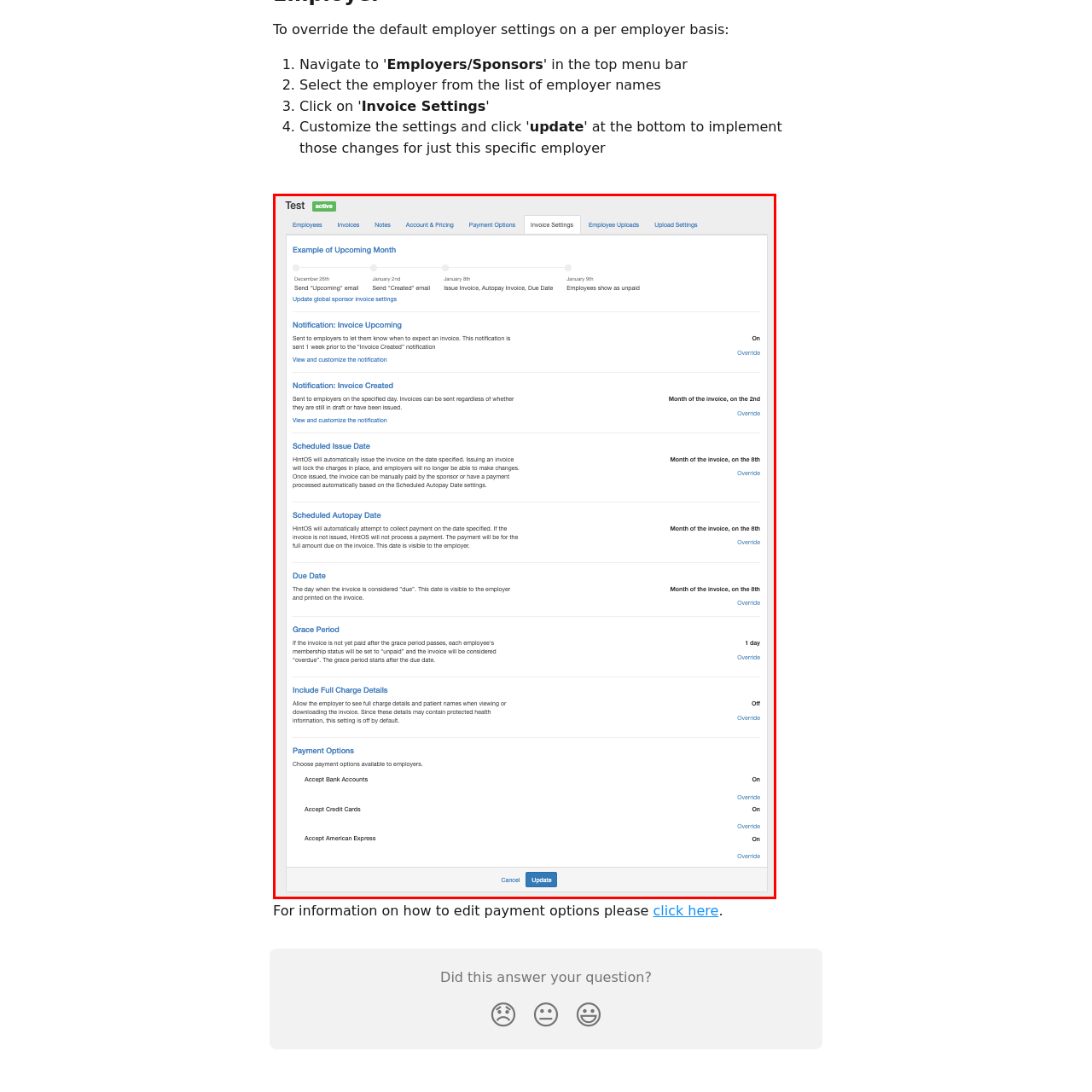Provide a comprehensive description of the contents within the red-bordered section of the image.

The image displays an "Invoice Settings" page from a management system, featuring various options for managing employer invoicing processes. It includes sections such as "Example of Upcoming Month," which illustrates tasks scheduled from December 28th to January 9th, and "Notification" settings that outline when employers will receive alerts regarding invoices. Notable features include the ability to set up scheduled issue dates, autopay settings, and due dates, all designed to streamline billing management. Additionally, there's an option to toggle the visibility of full charge details for employers. At the bottom, users can select payment options available to employers, including bank accounts, credit cards, and American Express, with an "Update" button to save any changes made to these settings.